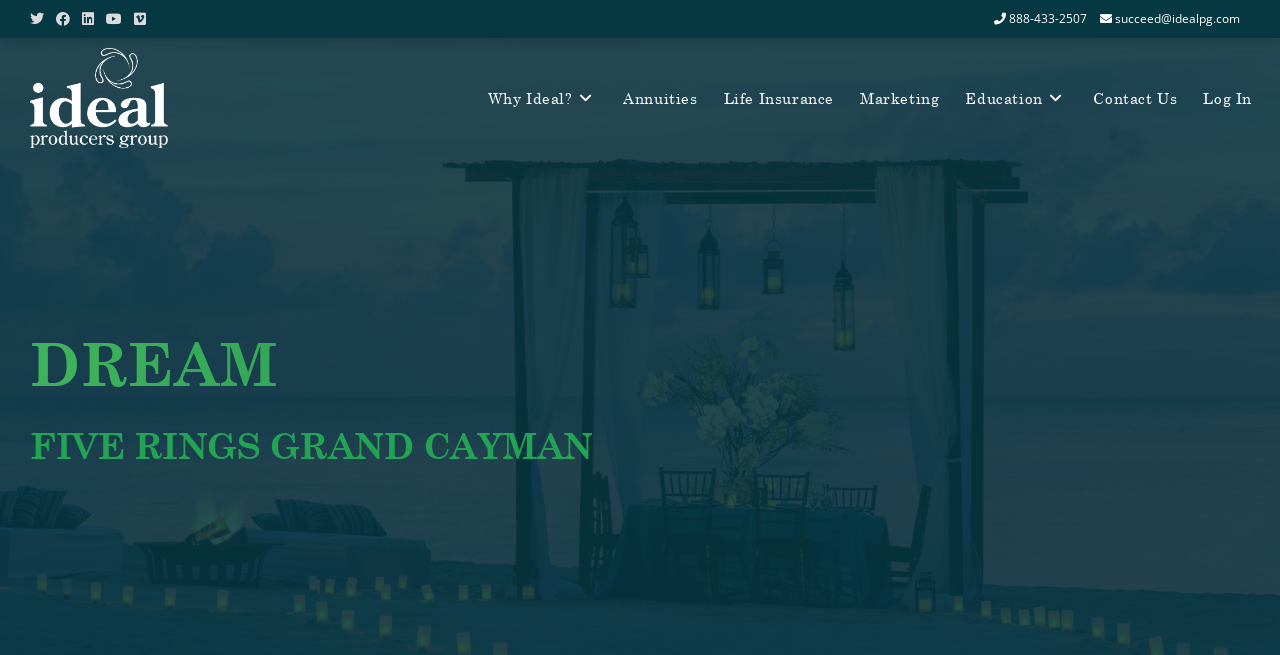What is the title of the event or conference?
Provide an in-depth and detailed answer to the question.

I found the title of the event or conference by looking at the bottom section of the webpage, where there is a heading with the text 'FIVE RINGS GRAND CAYMAN'.